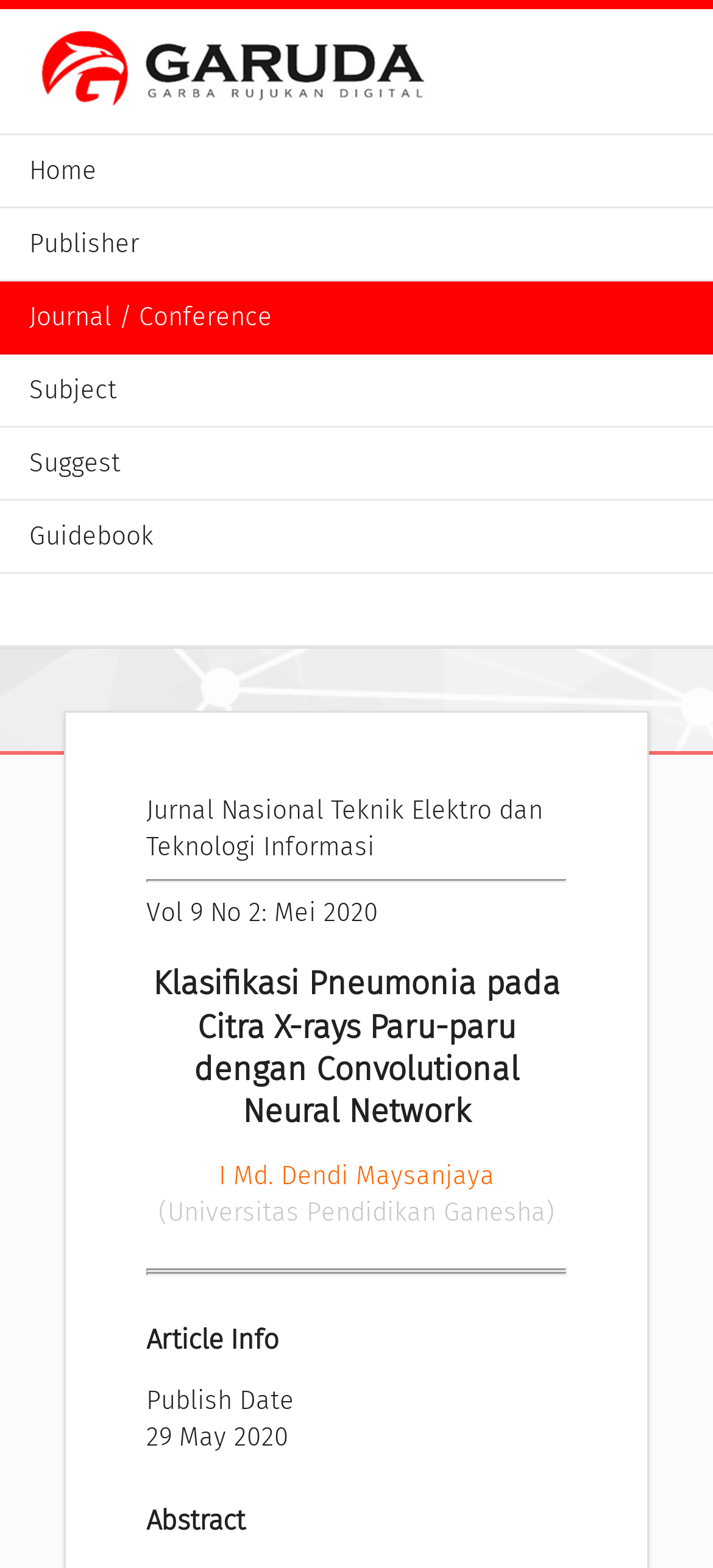Identify the bounding box of the HTML element described as: "Subject".

[0.0, 0.226, 1.0, 0.273]